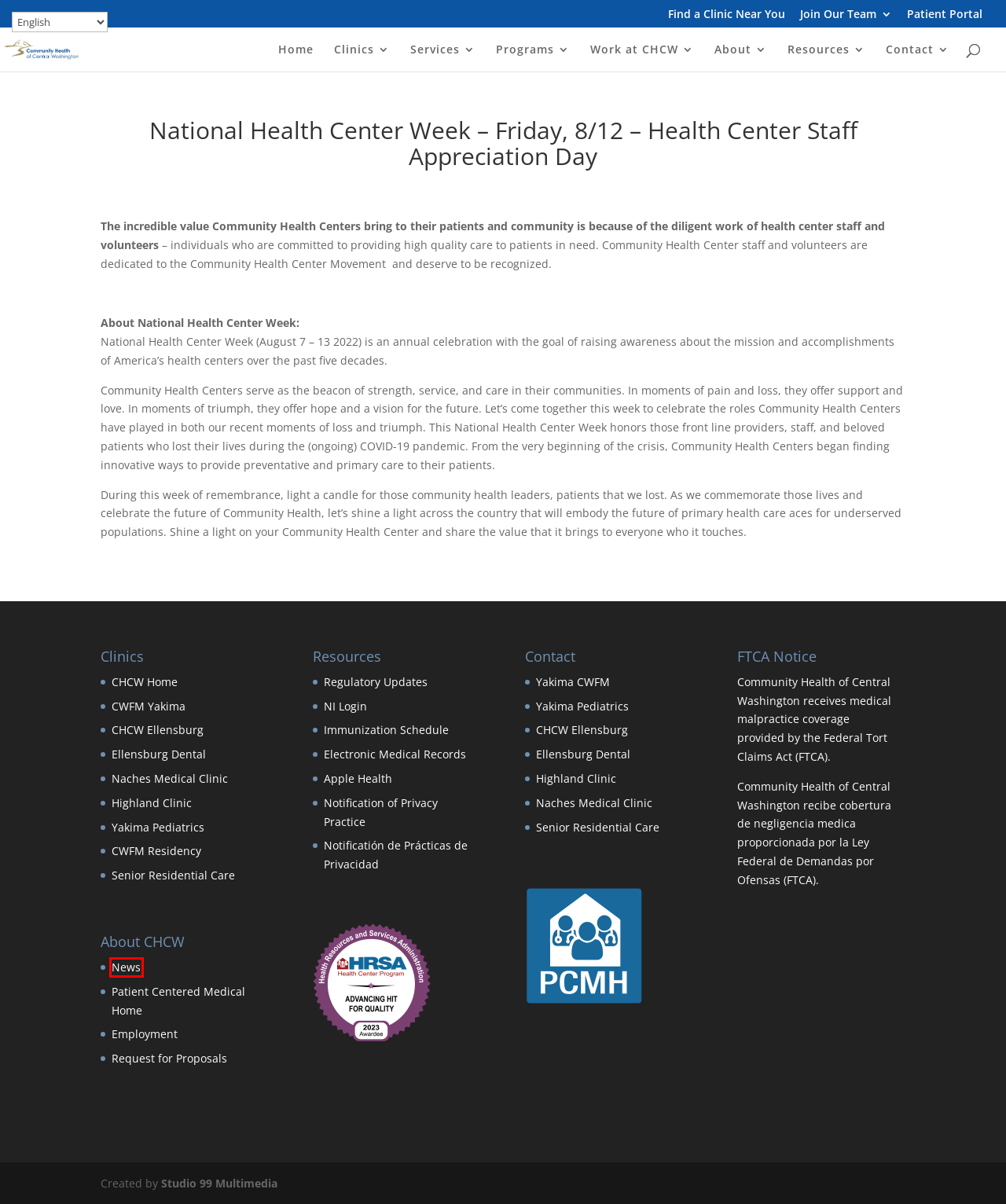You’re provided with a screenshot of a webpage that has a red bounding box around an element. Choose the best matching webpage description for the new page after clicking the element in the red box. The options are:
A. Home Page - Community Health of Central Washington
B. CWFM Yakima - Community Health of Central Washington
C. Ellensburg Dental Care - Community Health of Central Washington
D. Yakima Pediatrics - Community Health of Central Washington
E. Request for Proposals - Community Health of Central Washington
F. About CHCW - Community Health of Central Washington
G. Employment - Community Health of Central Washington
H. News - Community Health of Central Washington

H